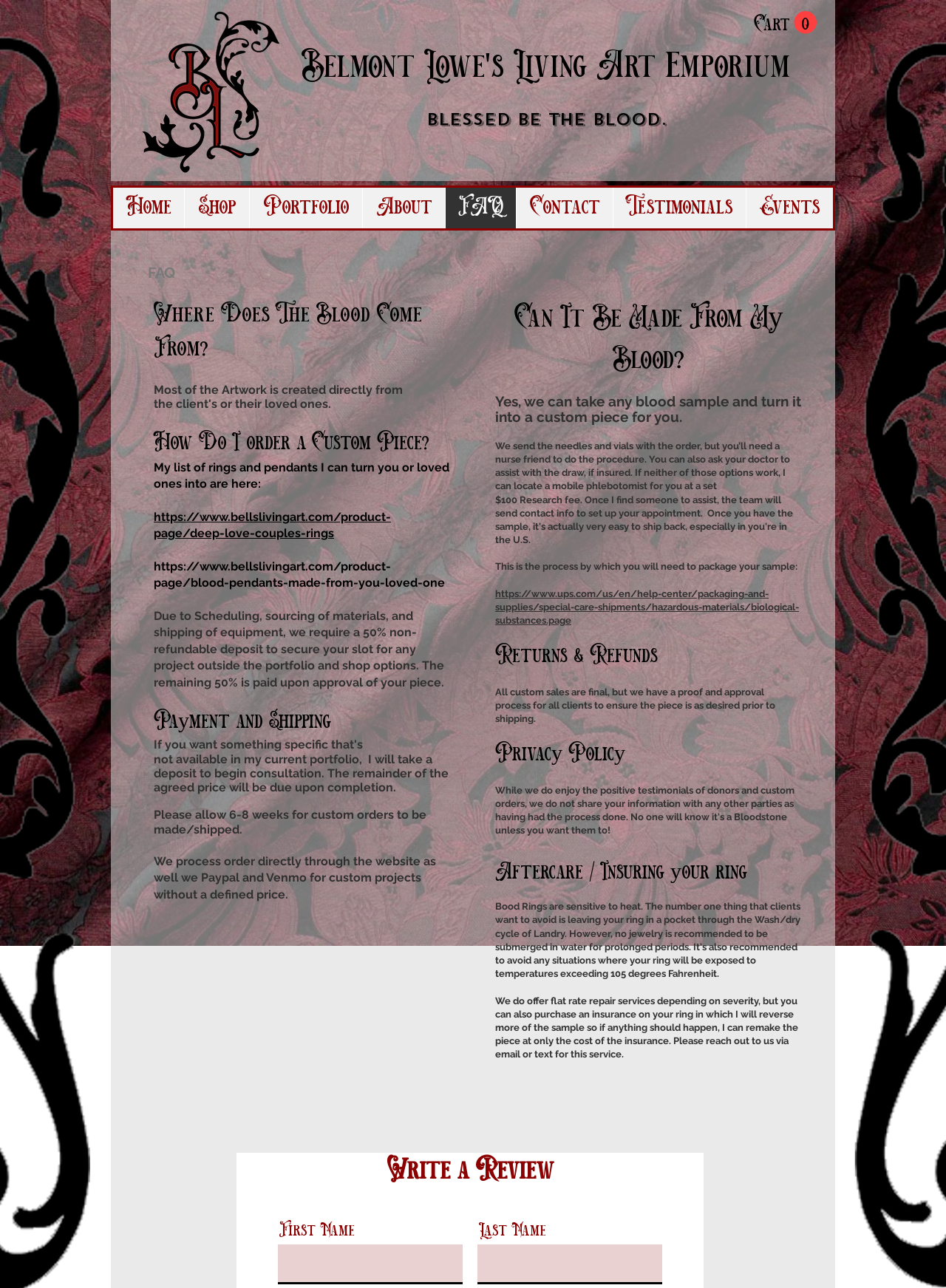What is the purpose of the deposit for custom projects?
Kindly give a detailed and elaborate answer to the question.

I found the answer by reading the text 'we require a 50% non-refundable deposit to secure your slot for any project outside the portfolio and shop options' which explains the purpose of the deposit.